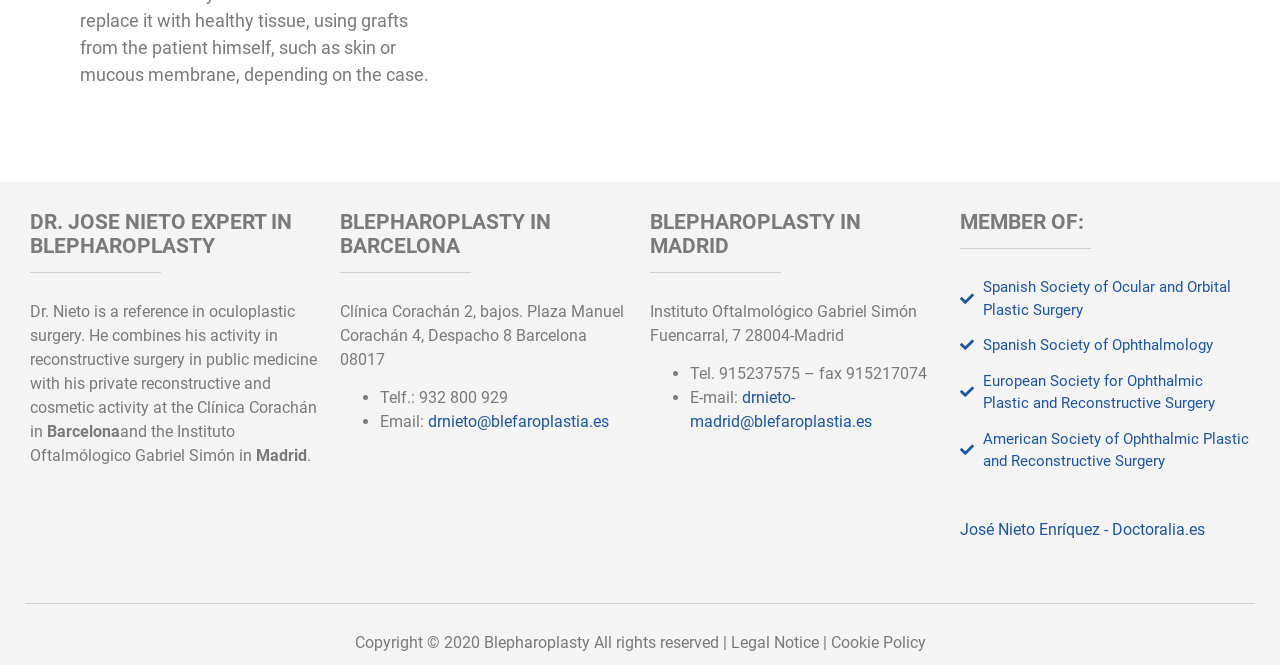Where is Dr. Nieto's clinic in Barcelona located?
Based on the visual information, provide a detailed and comprehensive answer.

The webpage provides the address of Dr. Nieto's clinic in Barcelona, which is Clínica Corachán, located at Plaza Manuel Corachán 4, Despacho 8, Barcelona 08017.